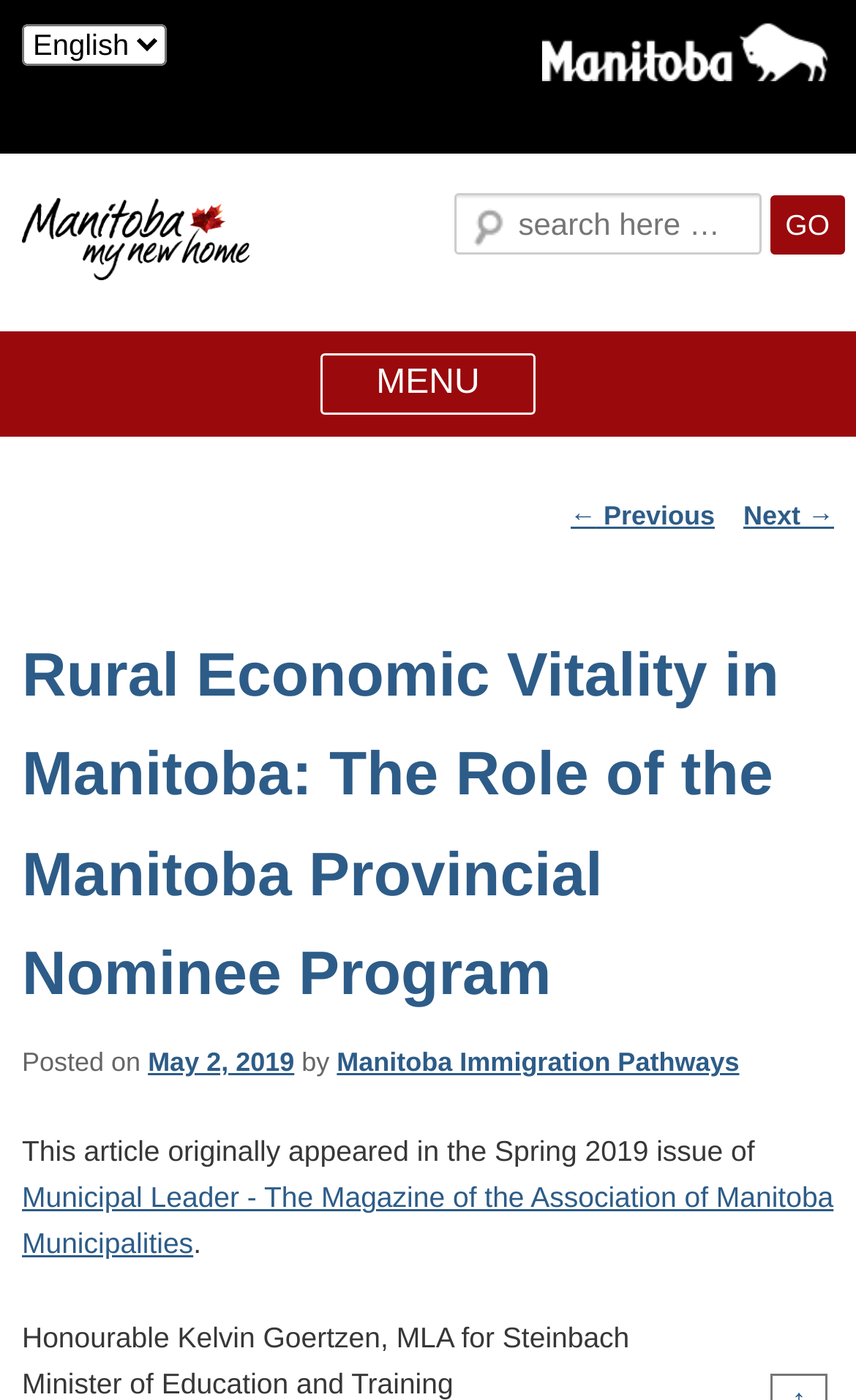Bounding box coordinates are specified in the format (top-left x, top-left y, bottom-right x, bottom-right y). All values are floating point numbers bounded between 0 and 1. Please provide the bounding box coordinate of the region this sentence describes: May 2, 2019

[0.173, 0.748, 0.344, 0.77]